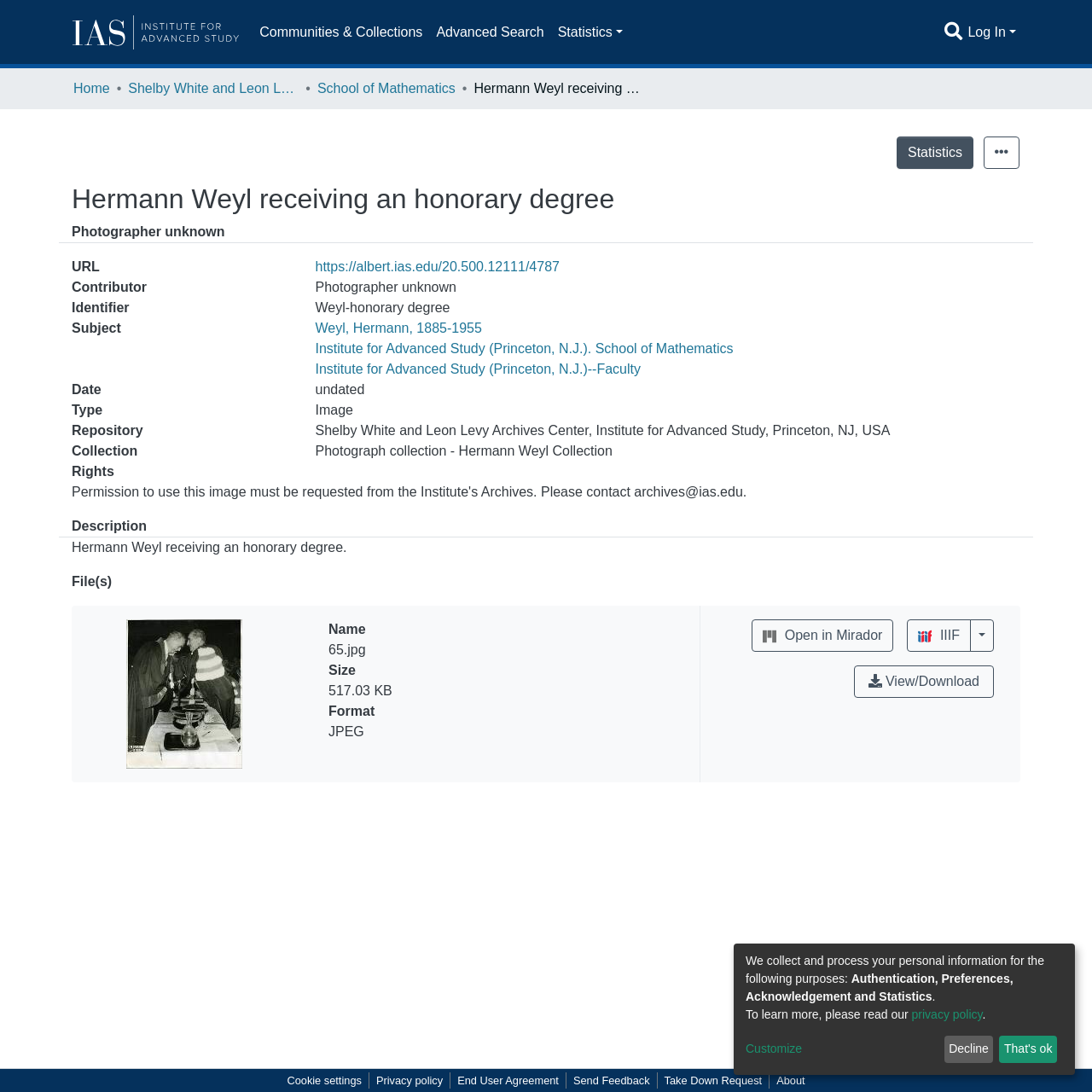Give an extensive and precise description of the webpage.

This webpage is about Hermann Weyl receiving an honorary degree. At the top, there is a main navigation bar with links to the repository logo, communities and collections, advanced search, statistics, and log in. Below the navigation bar, there is a breadcrumb navigation with links to home, Shelby White and Leon Levy Archives Center, and School of Mathematics.

The main content of the page is divided into two sections. On the left, there is a section with metadata about the image, including photographer, URL, contributor, identifier, subject, date, type, repository, collection, rights, and description. On the right, there is a section with a thumbnail image and information about the file, including name, size, format, and options to open in Mirador, view/download, and IIIF.

Below the main content, there are buttons for statistics and a dropdown menu. At the bottom of the page, there are links to cookie settings, privacy policy, end user agreement, send feedback, take down request, and about. There is also a section with information about collecting and processing personal information, with links to the privacy policy and options to customize or decline.